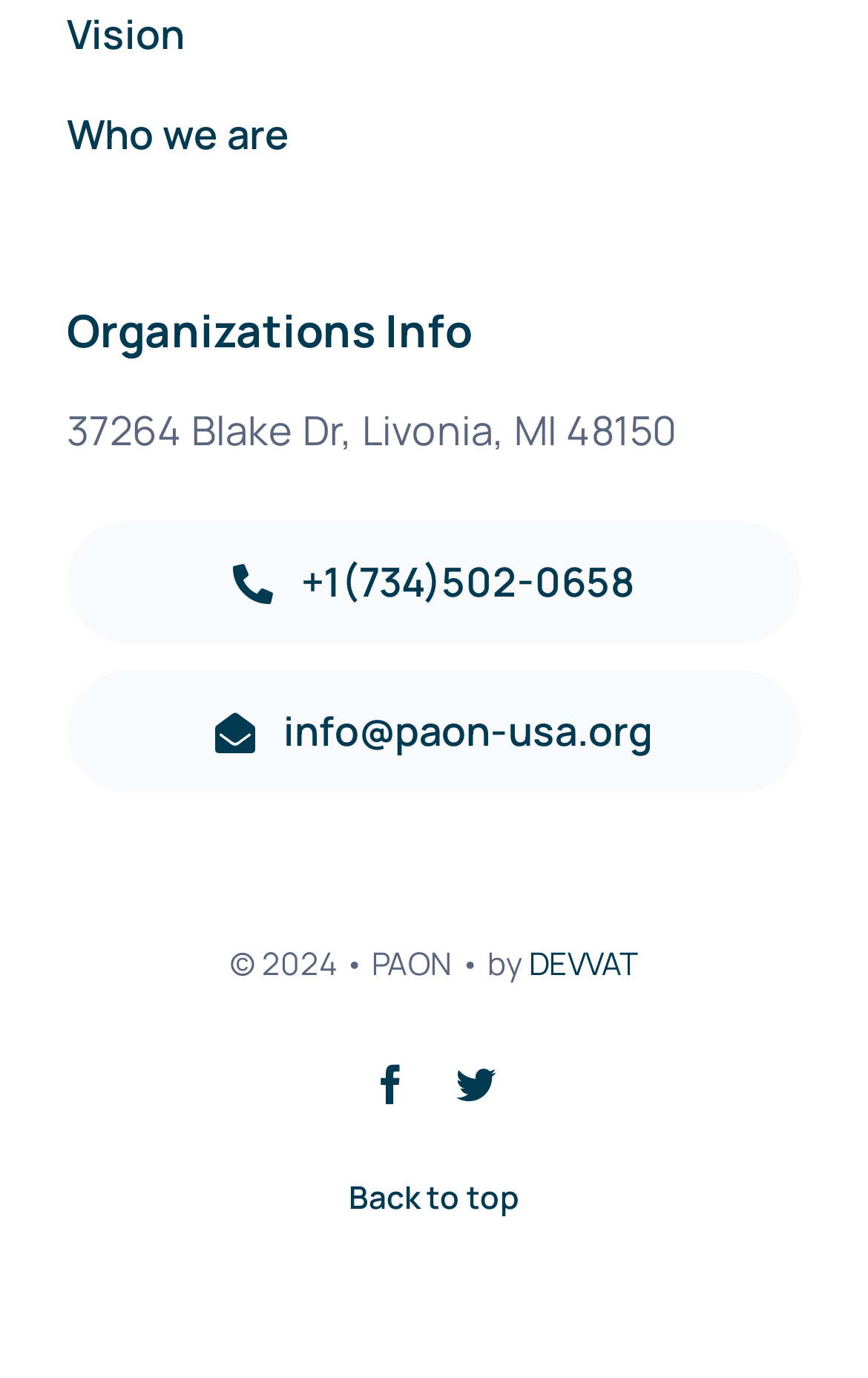What is the address of the organization?
From the screenshot, supply a one-word or short-phrase answer.

37264 Blake Dr, Livonia, MI 48150